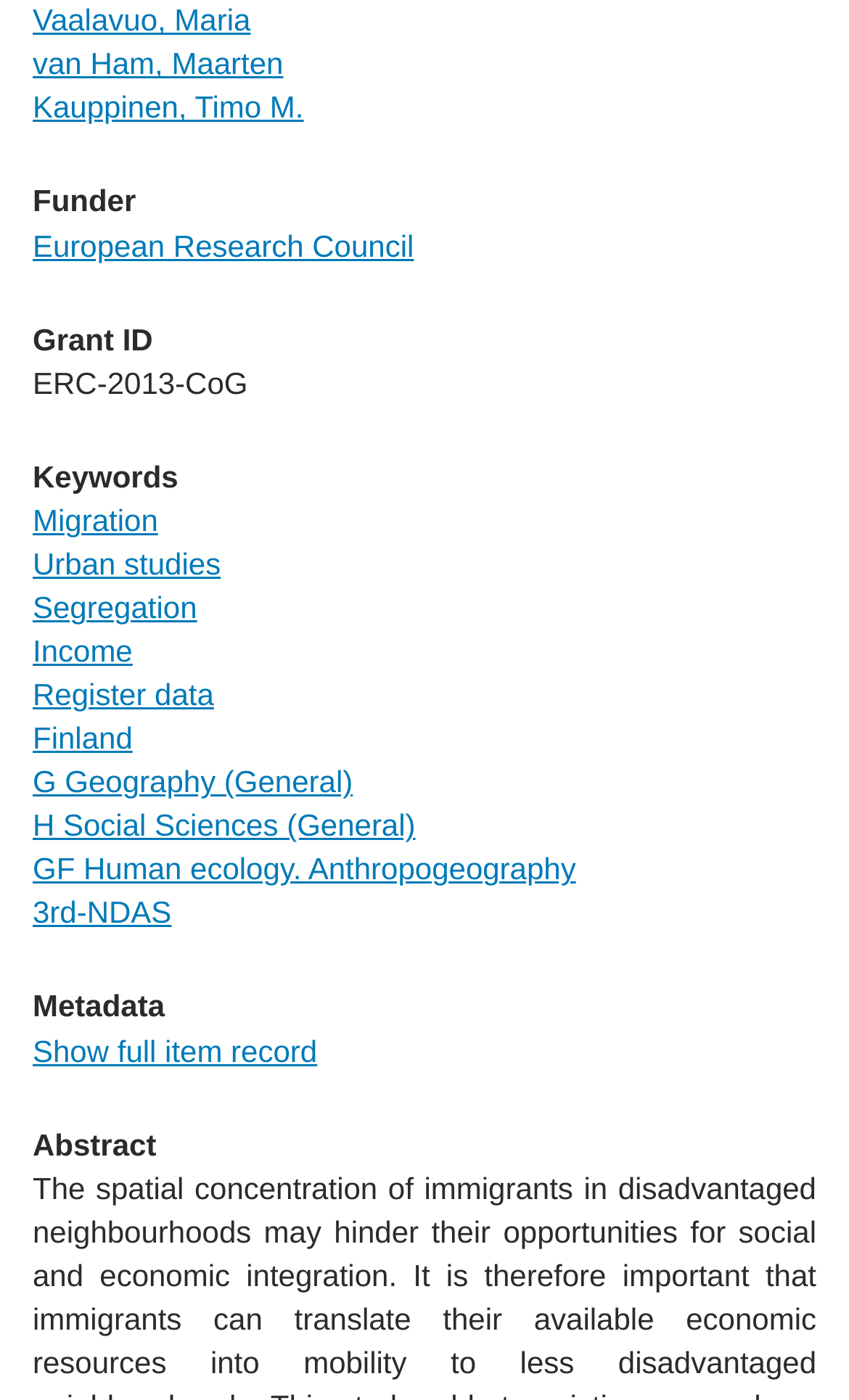Can you find the bounding box coordinates of the area I should click to execute the following instruction: "Read abstract of the research"?

[0.038, 0.806, 0.962, 0.83]